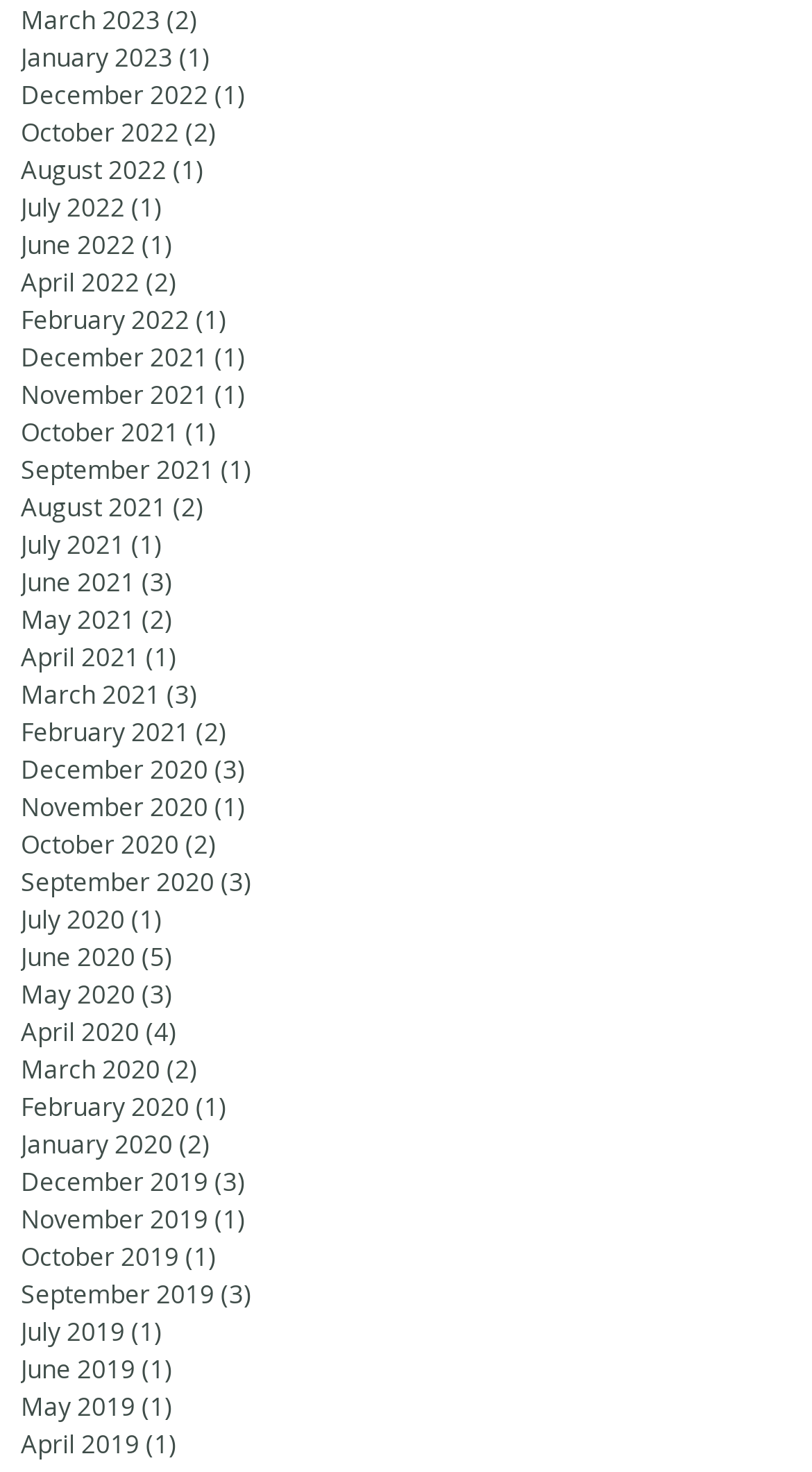Please indicate the bounding box coordinates of the element's region to be clicked to achieve the instruction: "View January 2023 posts". Provide the coordinates as four float numbers between 0 and 1, i.e., [left, top, right, bottom].

[0.026, 0.026, 0.795, 0.051]